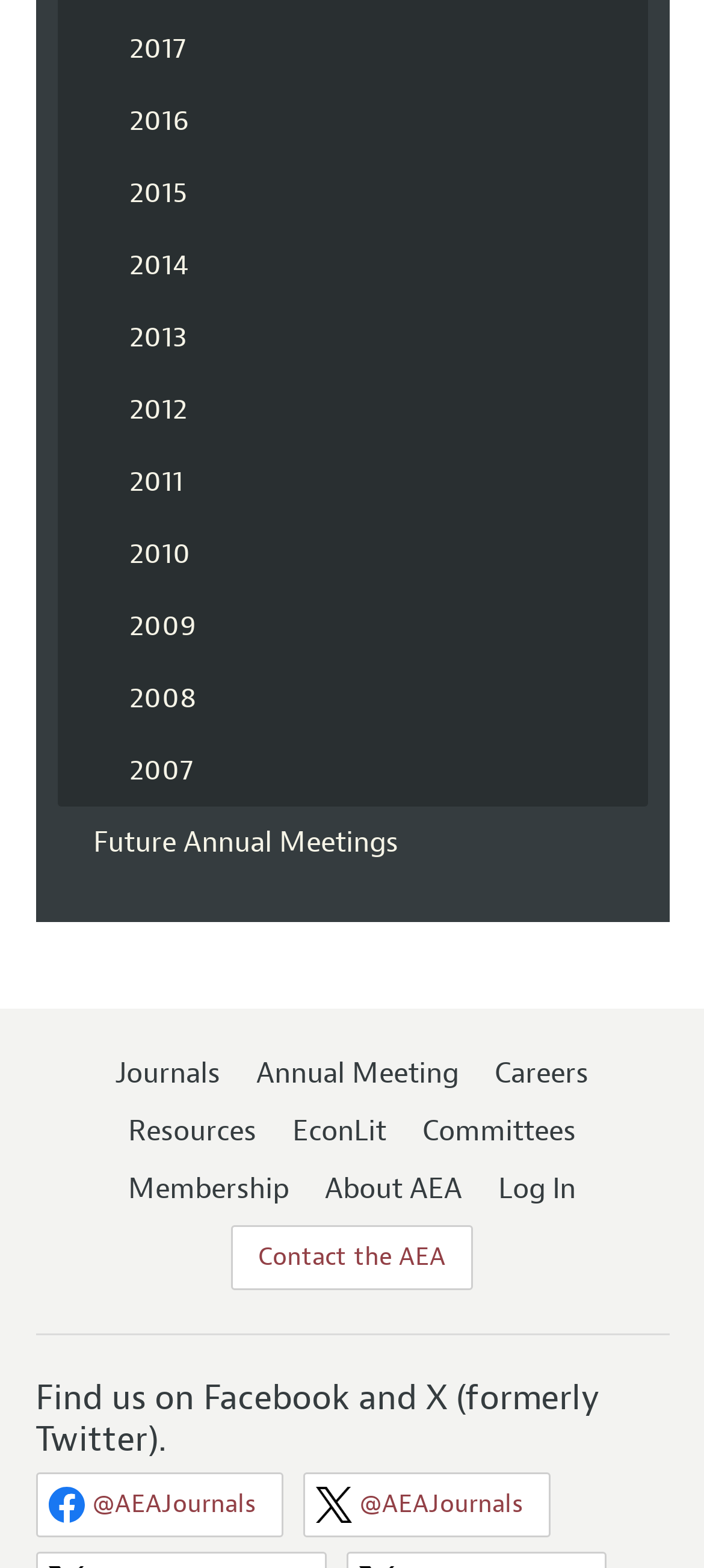Identify the bounding box for the UI element specified in this description: "Log In". The coordinates must be four float numbers between 0 and 1, formatted as [left, top, right, bottom].

[0.708, 0.747, 0.818, 0.77]